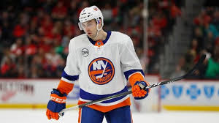What is the player holding?
Please provide a comprehensive and detailed answer to the question.

The image clearly shows the player grasping a hockey stick, which is a crucial piece of equipment in the sport of hockey.